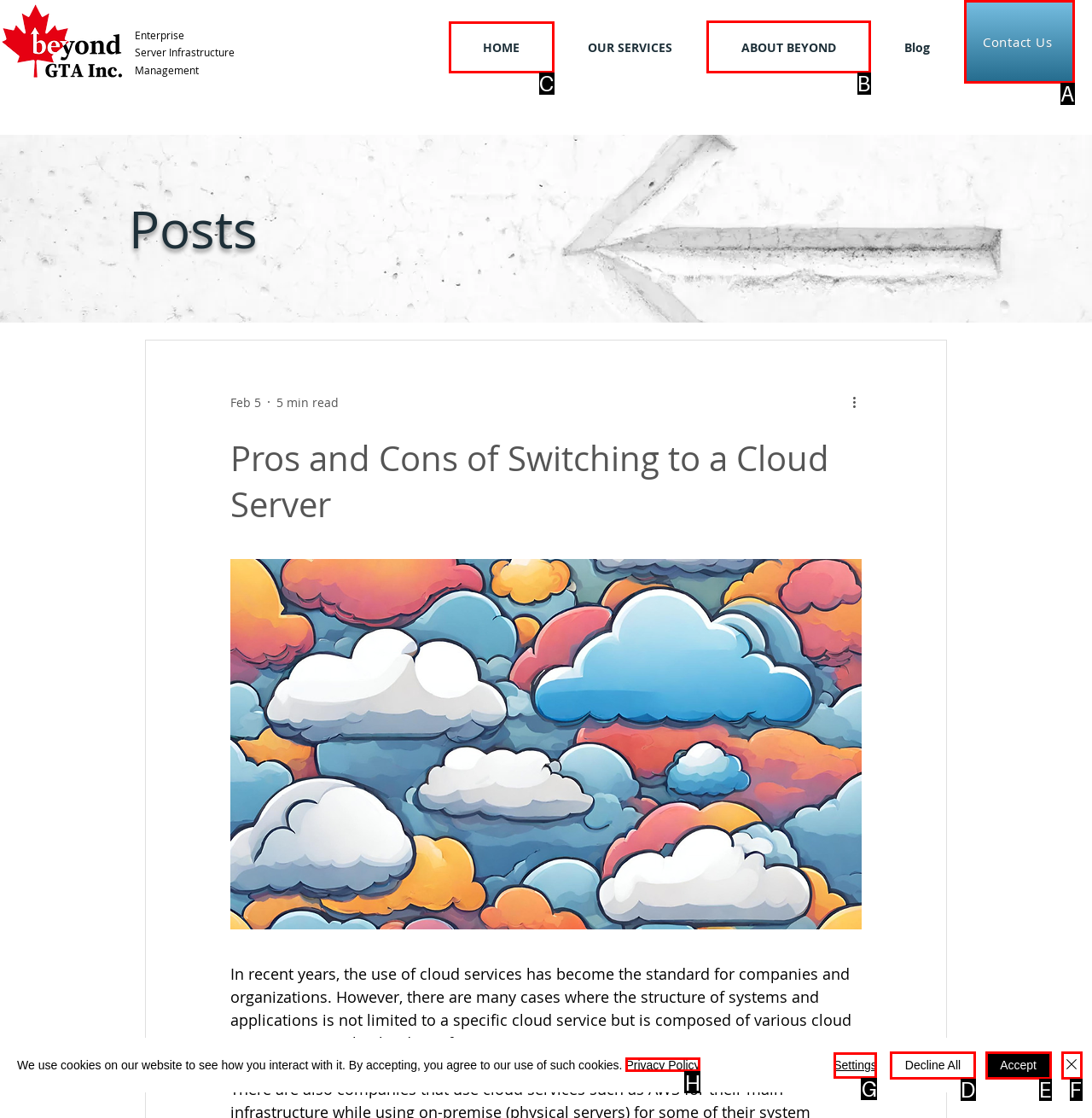From the given options, indicate the letter that corresponds to the action needed to complete this task: Click the 'ABOUT BEYOND' link. Respond with only the letter.

B